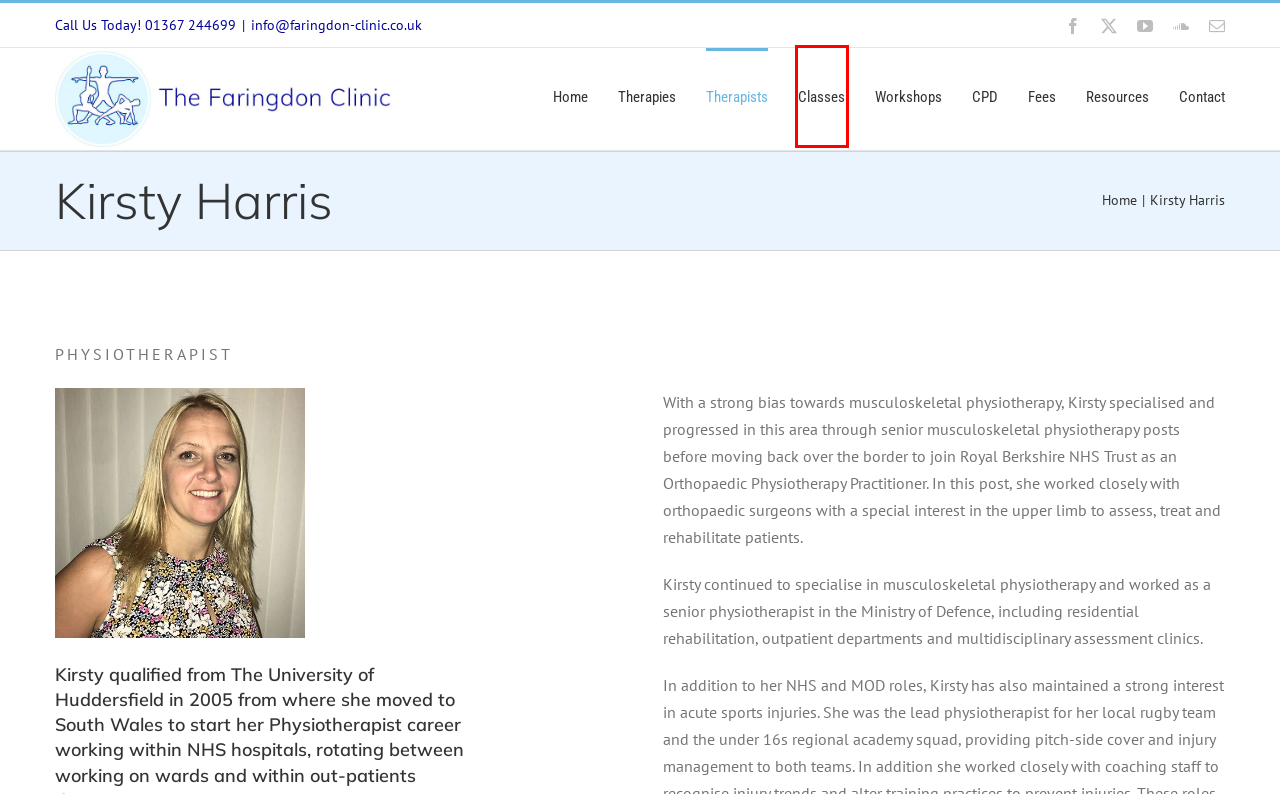You have a screenshot of a webpage with a red rectangle bounding box around an element. Identify the best matching webpage description for the new page that appears after clicking the element in the bounding box. The descriptions are:
A. Contact The Faringdon Clinic, Faringdon, Oxfordshire, UK
B. Therapies at The Faringdon Clinic, Oxfordshire, SN7 7HL
C. Therapists and Practitioners, The Faringdon Clinic, Oxfordshire/Wiltshire
D. Faringdon Clinic Fees. Appointment Fees for our Various Therapies
E. Exercise Class Timetable for The Faringdon Clinic. Join one of our classes!
F. Workshops: Health and Well-being Workshops at The Faringdon Clinic
G. The Faringdon Clinic: Osteopathy and Other Therapies
H. Faringdon Clinic Resources, Clinic Updates and News

E